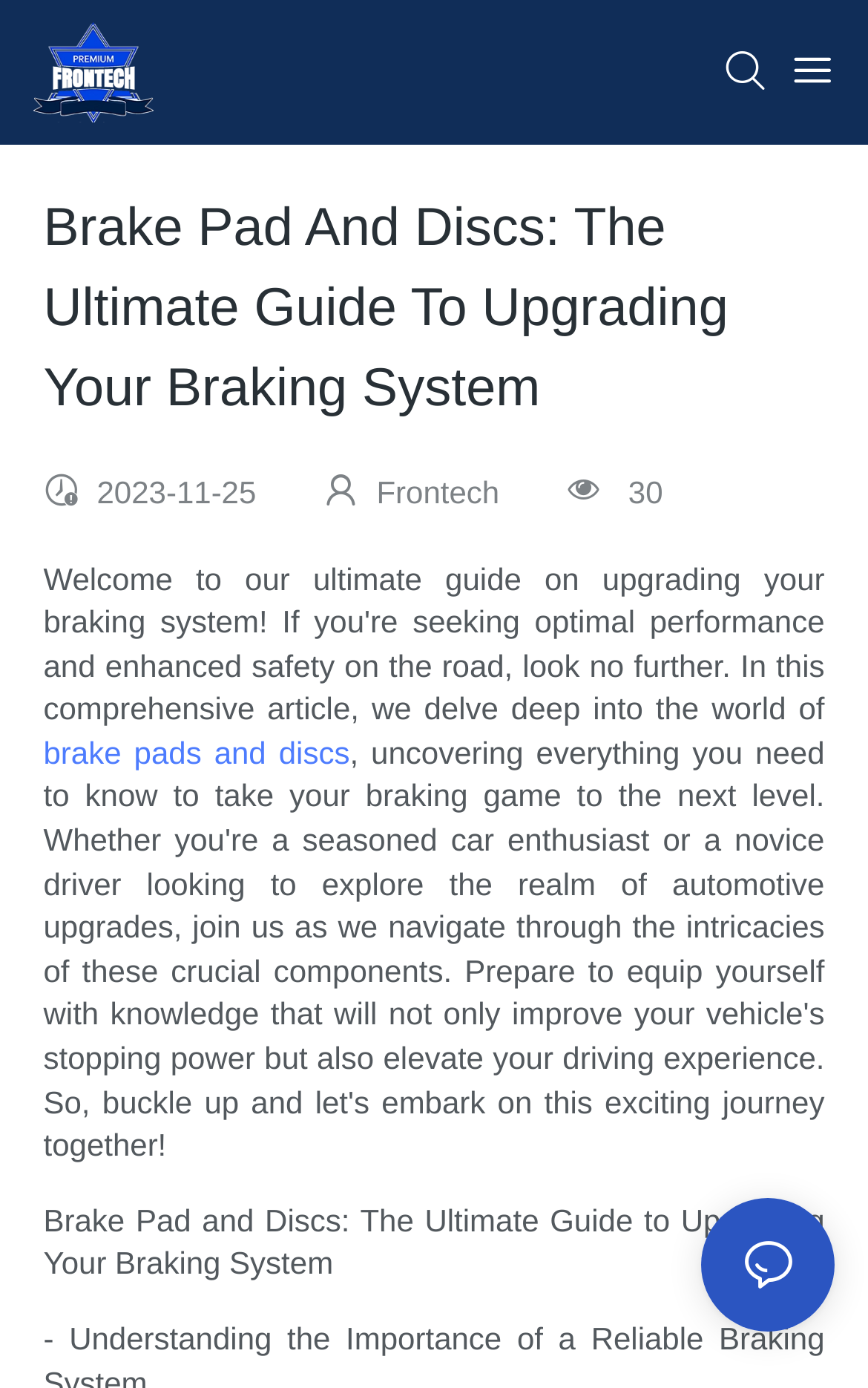What is the main topic of the article?
Look at the image and provide a detailed response to the question.

I found the main topic of the article by looking at the heading element with the bounding box coordinates [0.05, 0.136, 0.95, 0.309], which contains the text 'Brake Pad And Discs: The Ultimate Guide To Upgrading Your Braking System'.